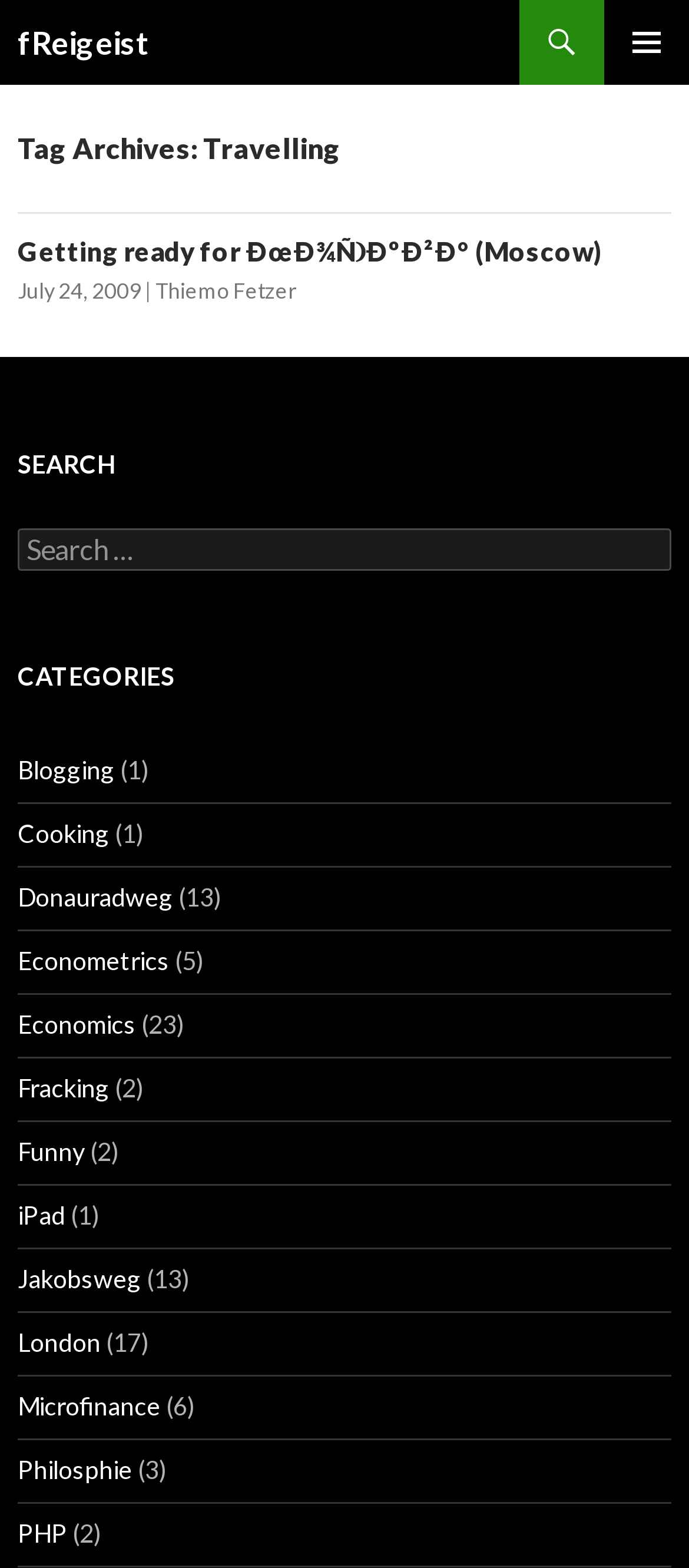Please find the bounding box coordinates for the clickable element needed to perform this instruction: "View the categories".

[0.026, 0.418, 0.974, 0.445]